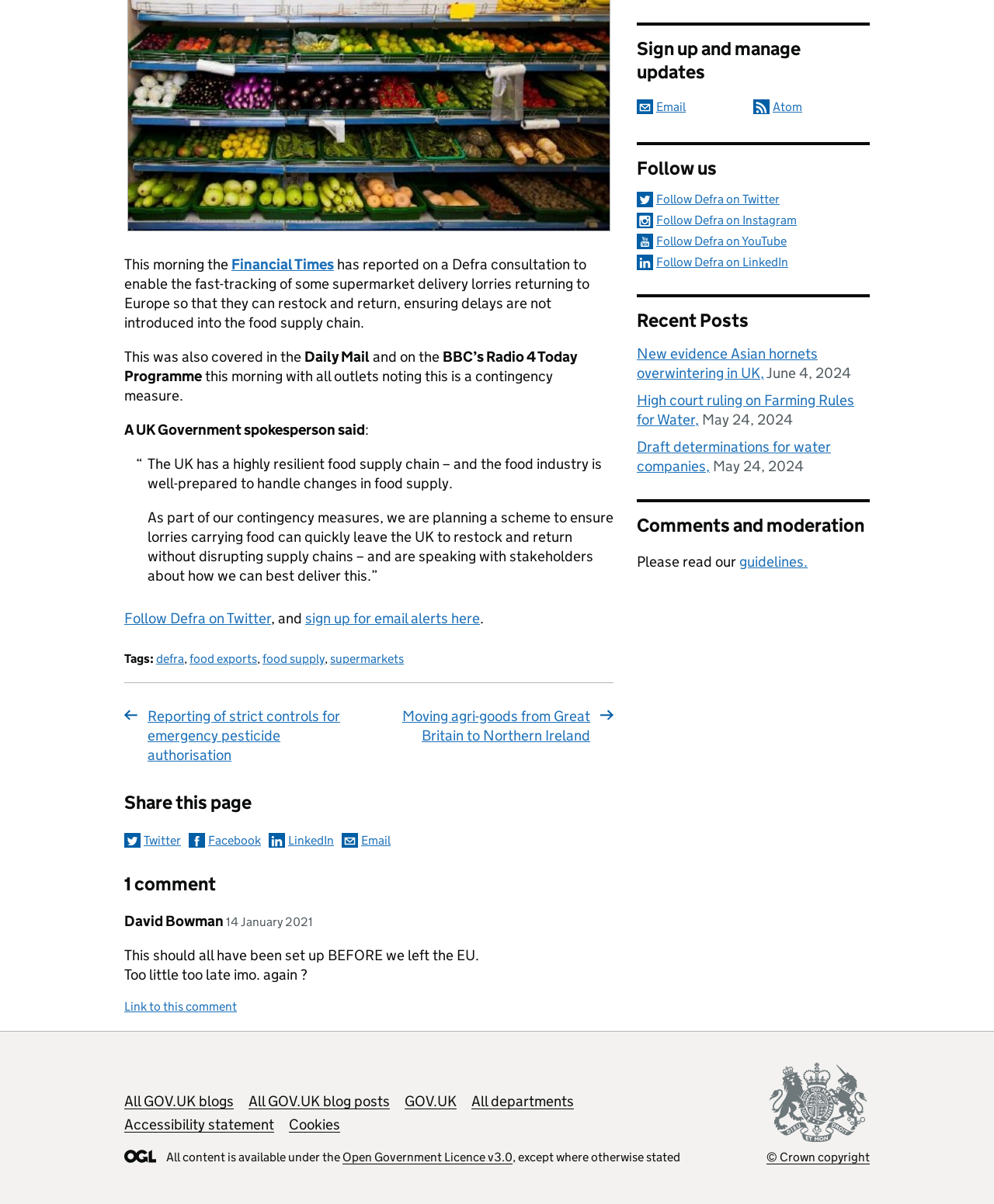For the element described, predict the bounding box coordinates as (top-left x, top-left y, bottom-right x, bottom-right y). All values should be between 0 and 1. Element description: Follow Defra on LinkedIn

[0.641, 0.211, 0.875, 0.224]